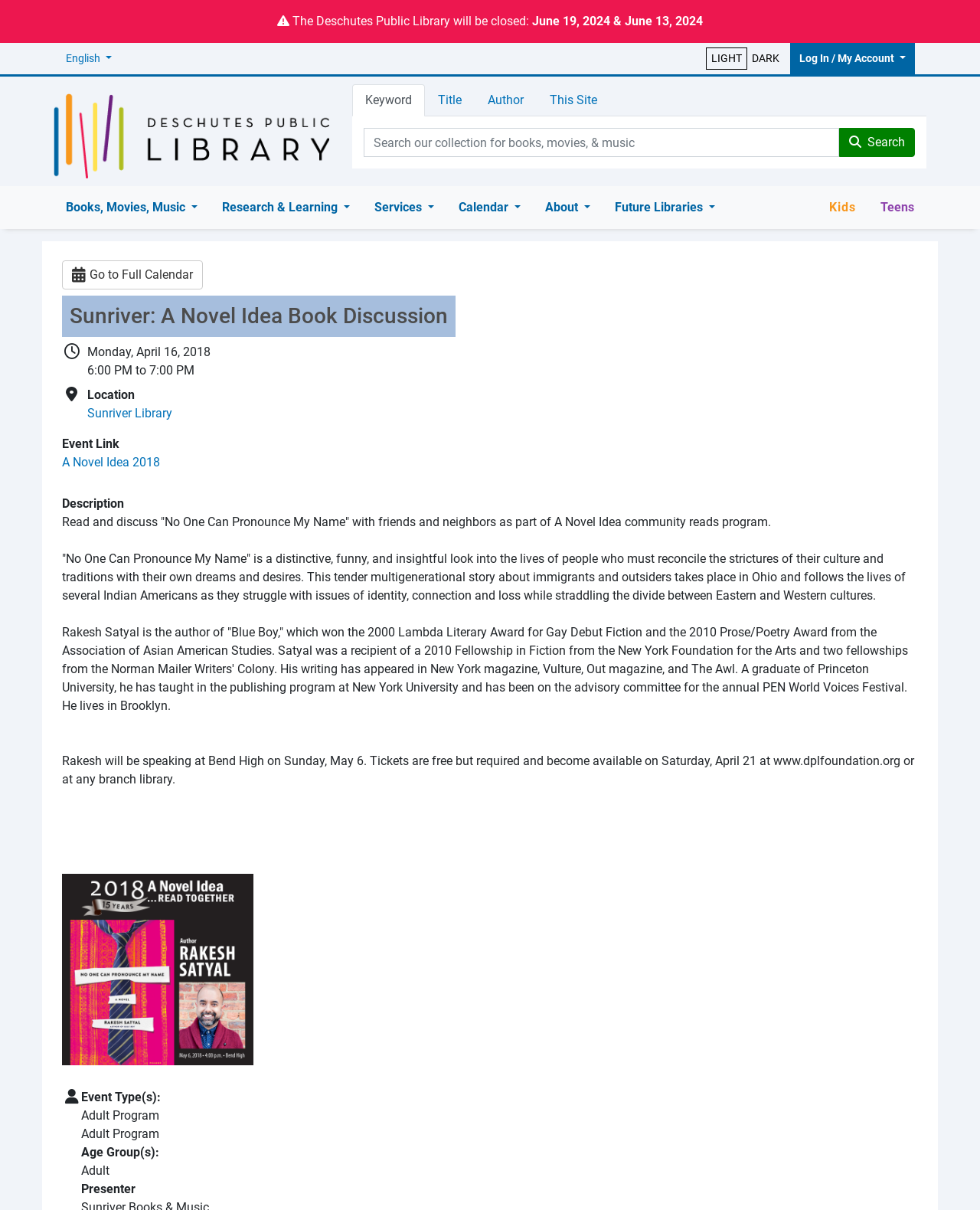What is the time of the event?
From the image, respond using a single word or phrase.

6:00 PM to 7:00 PM